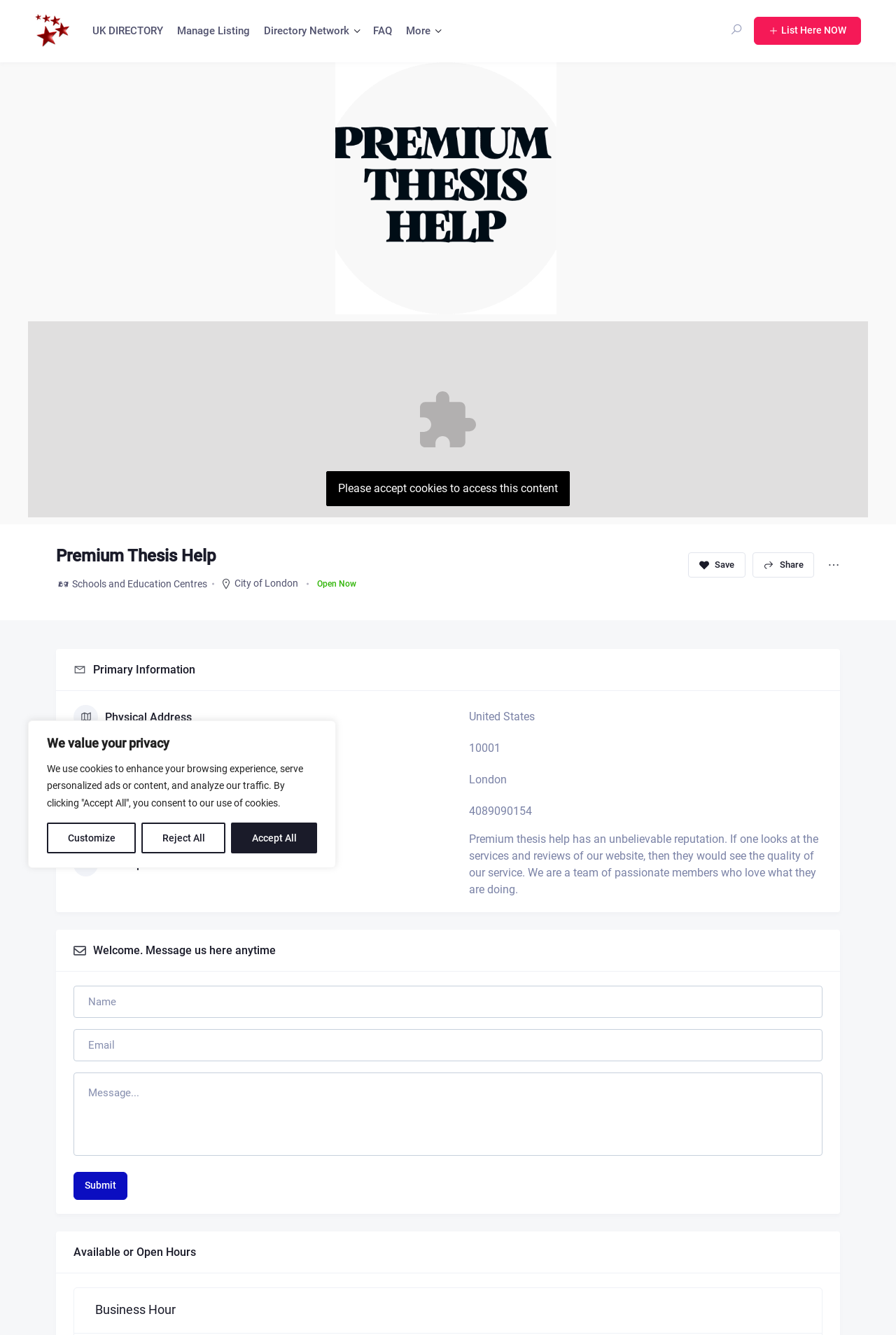Using the format (top-left x, top-left y, bottom-right x, bottom-right y), and given the element description, identify the bounding box coordinates within the screenshot: alt="PREMIUM Thesis HELP"

[0.374, 0.135, 0.621, 0.145]